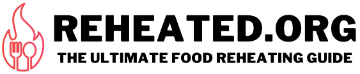What type of steak is mentioned in the caption?
Based on the screenshot, give a detailed explanation to answer the question.

The caption specifically highlights the step-by-step guide on reheating porterhouse steak, which suggests that porterhouse is the type of steak being referred to.